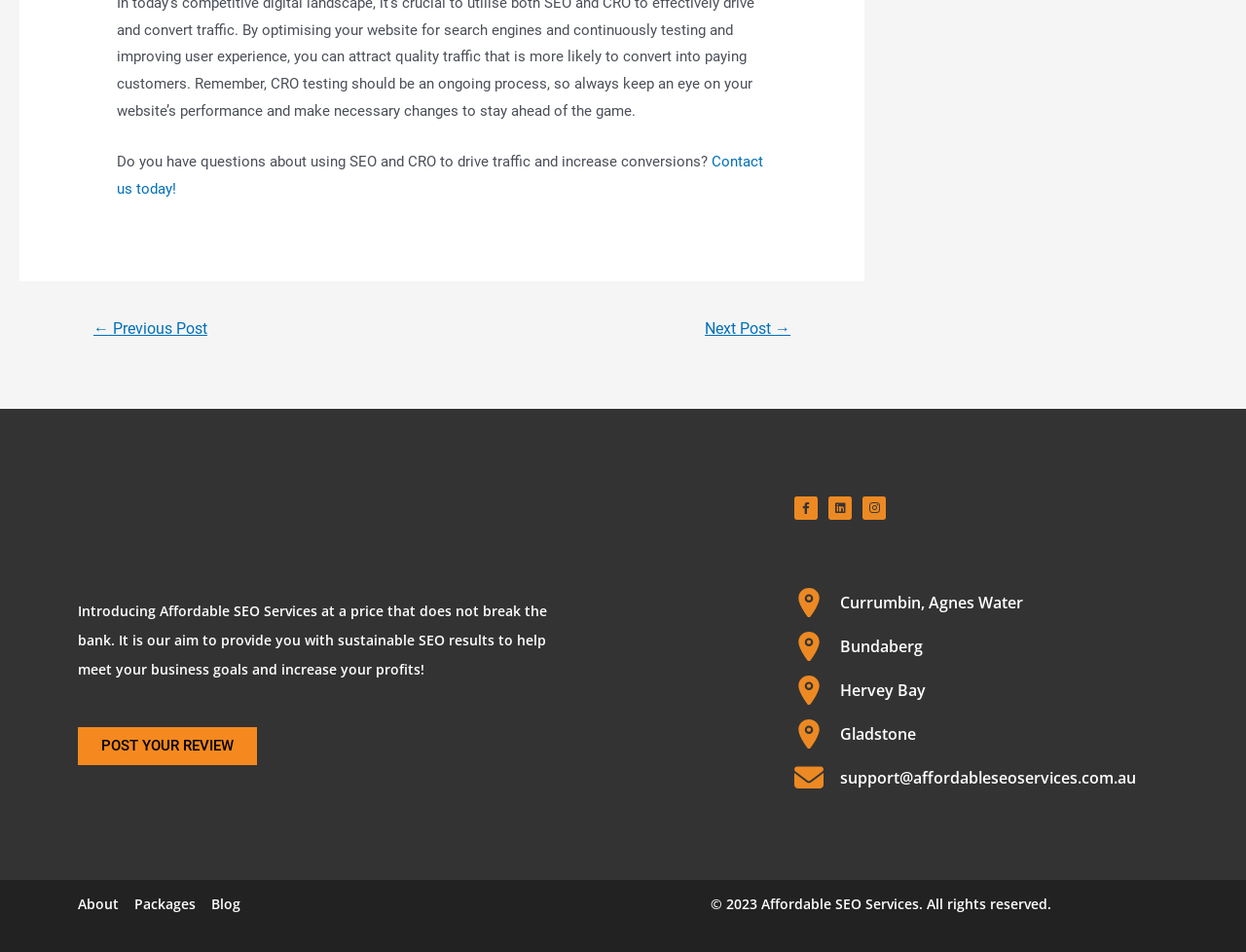Identify the bounding box of the HTML element described here: "Next Post →". Provide the coordinates as four float numbers between 0 and 1: [left, top, right, bottom].

[0.547, 0.328, 0.653, 0.366]